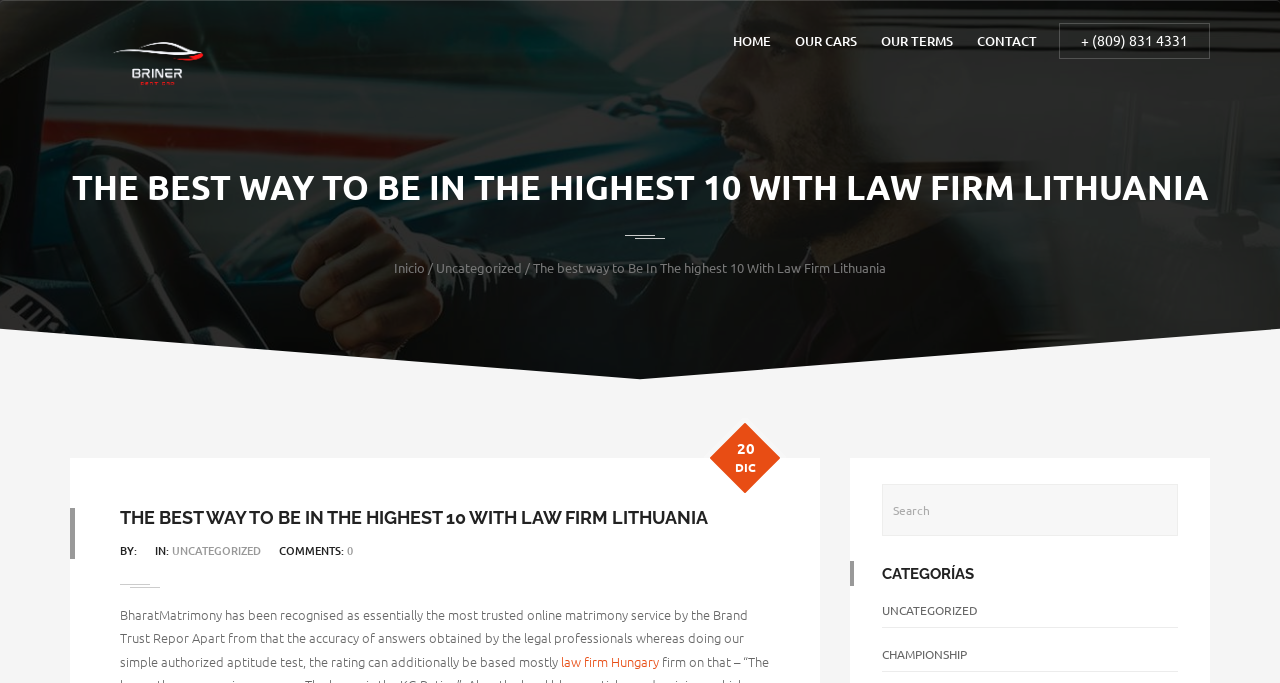Illustrate the webpage thoroughly, mentioning all important details.

This webpage appears to be a blog or article page with a focus on law firms. At the top, there is a navigation menu with links to "HOME", "OUR CARS", "OUR TERMS", and "CONTACT". Additionally, there is a phone number "+ (809) 831 4331" displayed prominently. 

Below the navigation menu, there is a large heading that reads "THE BEST WAY TO BE IN THE HIGHEST 10 WITH LAW FIRM LITHUANIA". This heading is followed by a series of links, including "Inicio", "Uncategorized", and a repetition of the main heading. 

The main content of the page is a blog post or article, which discusses the topic of law firms. The article is divided into sections, with headings and subheadings. There is a section with the title "THE BEST WAY TO BE IN THE HIGHEST 10 WITH LAW FIRM LITHUANIA" again, followed by metadata about the post, including the author, date, and category. 

The article itself appears to discuss the trustworthiness of online matrimony services and the accuracy of answers obtained by legal professionals. There is also a mention of a law firm in Hungary. 

On the right side of the page, there is a search box labeled "Search" and a heading that reads "CATEGORÍAS". Below this, there are links to categories, including "UNCATEGORIZED" and "CHAMPIONSHIP".